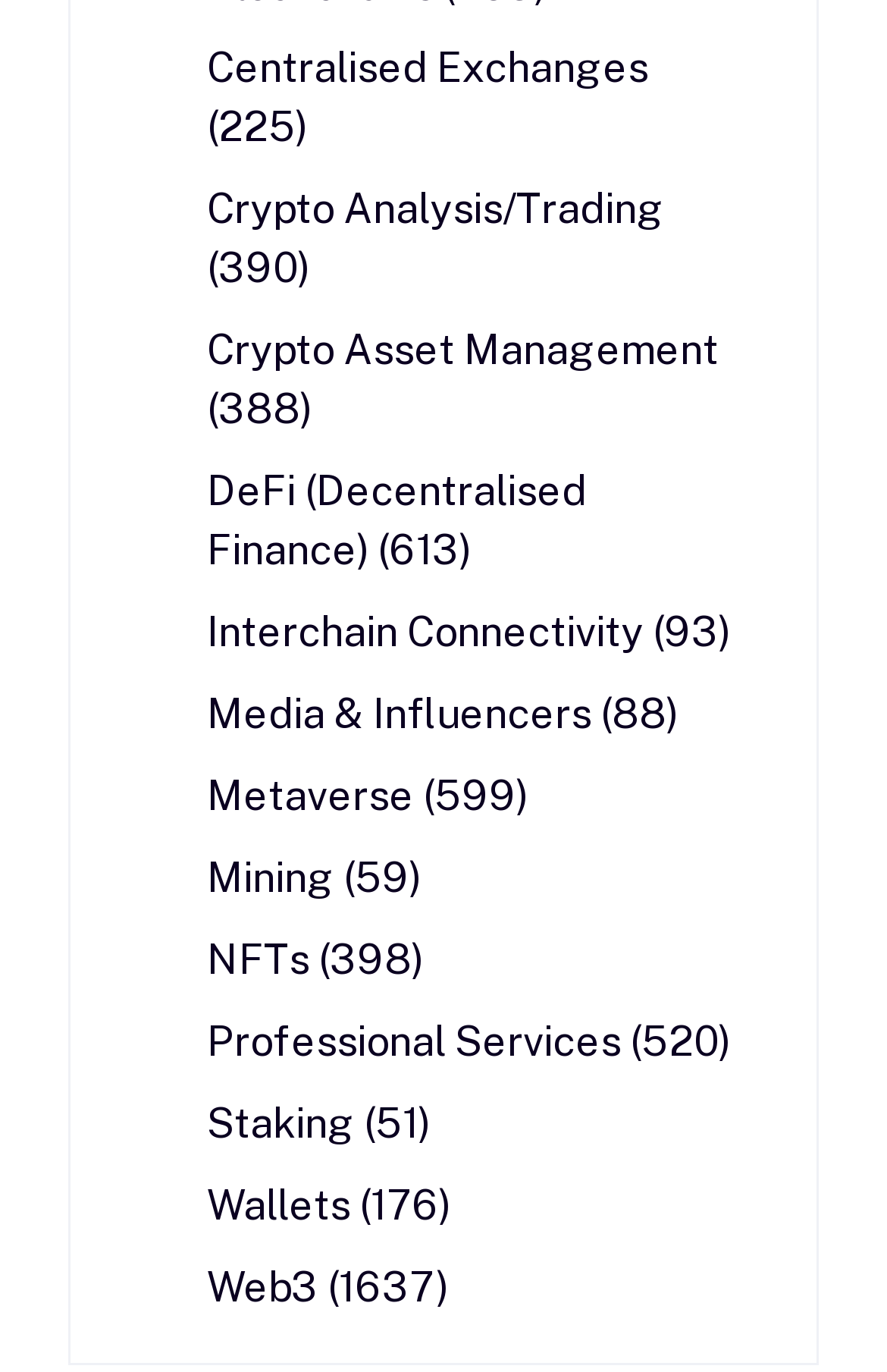Is Interchain Connectivity a category related to finance?
Examine the image closely and answer the question with as much detail as possible.

I looked at the category names and found that Interchain Connectivity is listed alongside other categories related to finance and cryptocurrency, such as Centralised Exchanges and Crypto Asset Management, so it is likely related to finance.